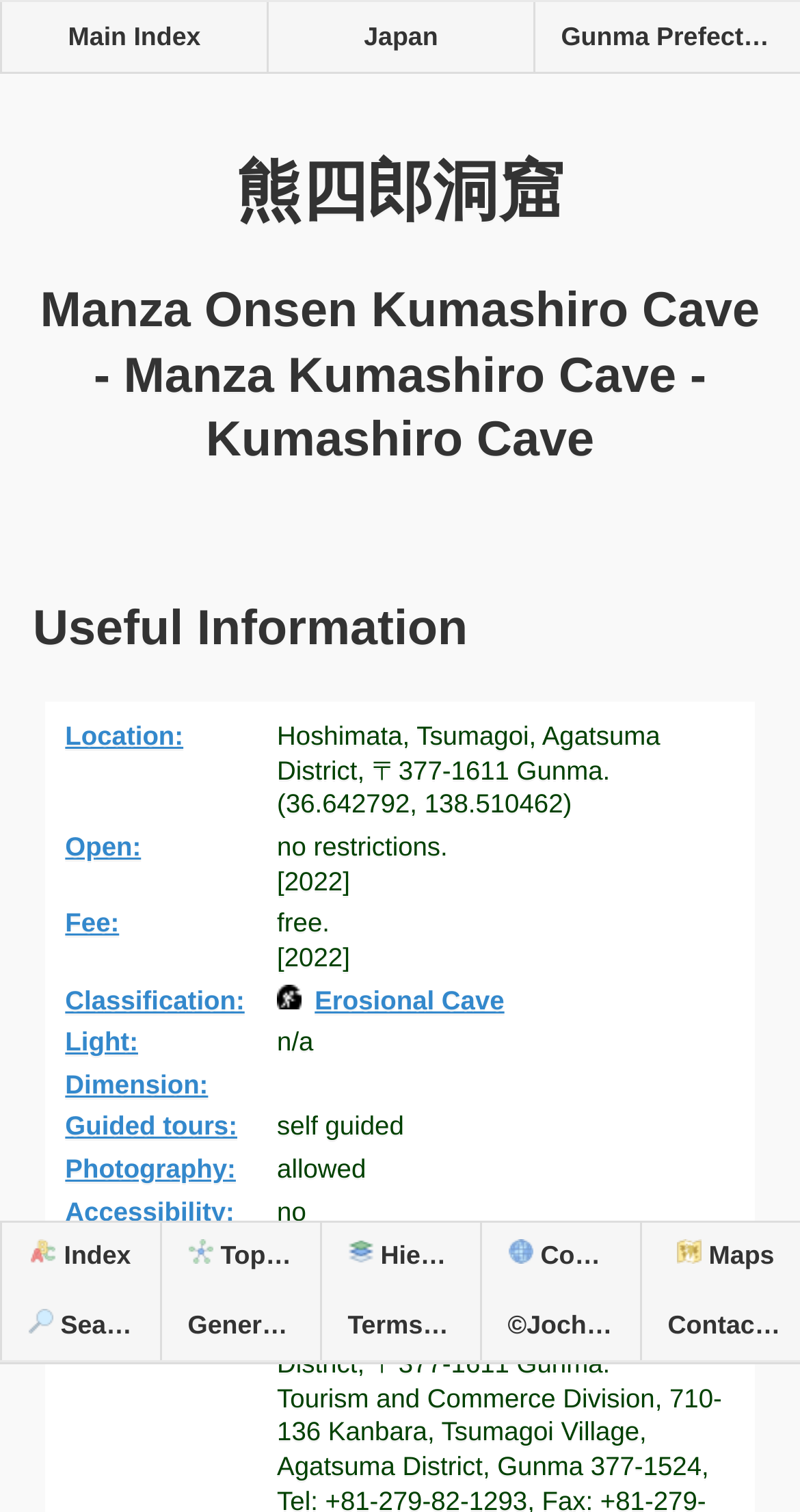Identify the bounding box coordinates of the clickable section necessary to follow the following instruction: "Search for something". The coordinates should be presented as four float numbers from 0 to 1, i.e., [left, top, right, bottom].

[0.0, 0.854, 0.2, 0.9]